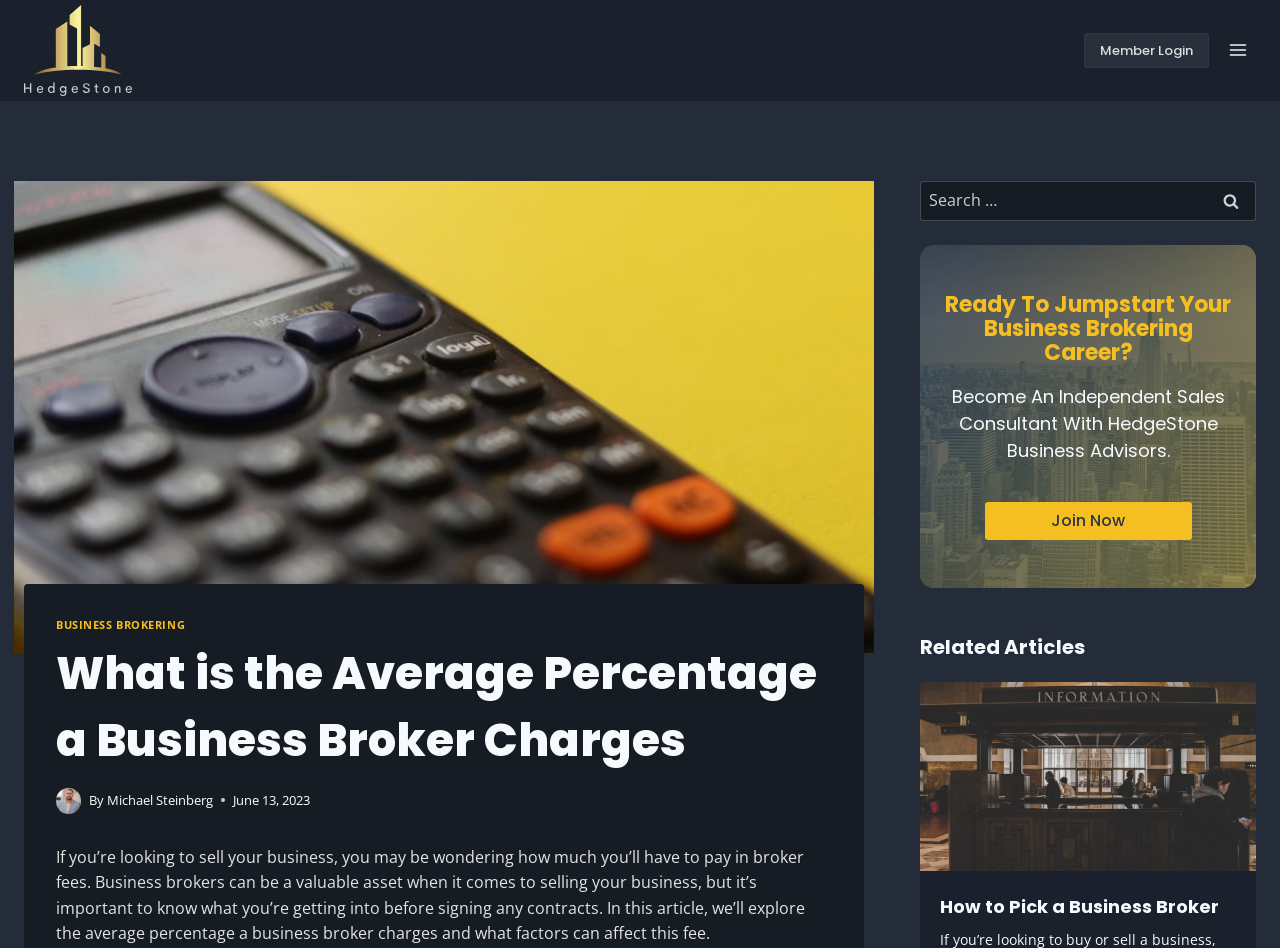Find the bounding box coordinates of the element to click in order to complete the given instruction: "Search for a topic."

[0.719, 0.19, 0.981, 0.233]